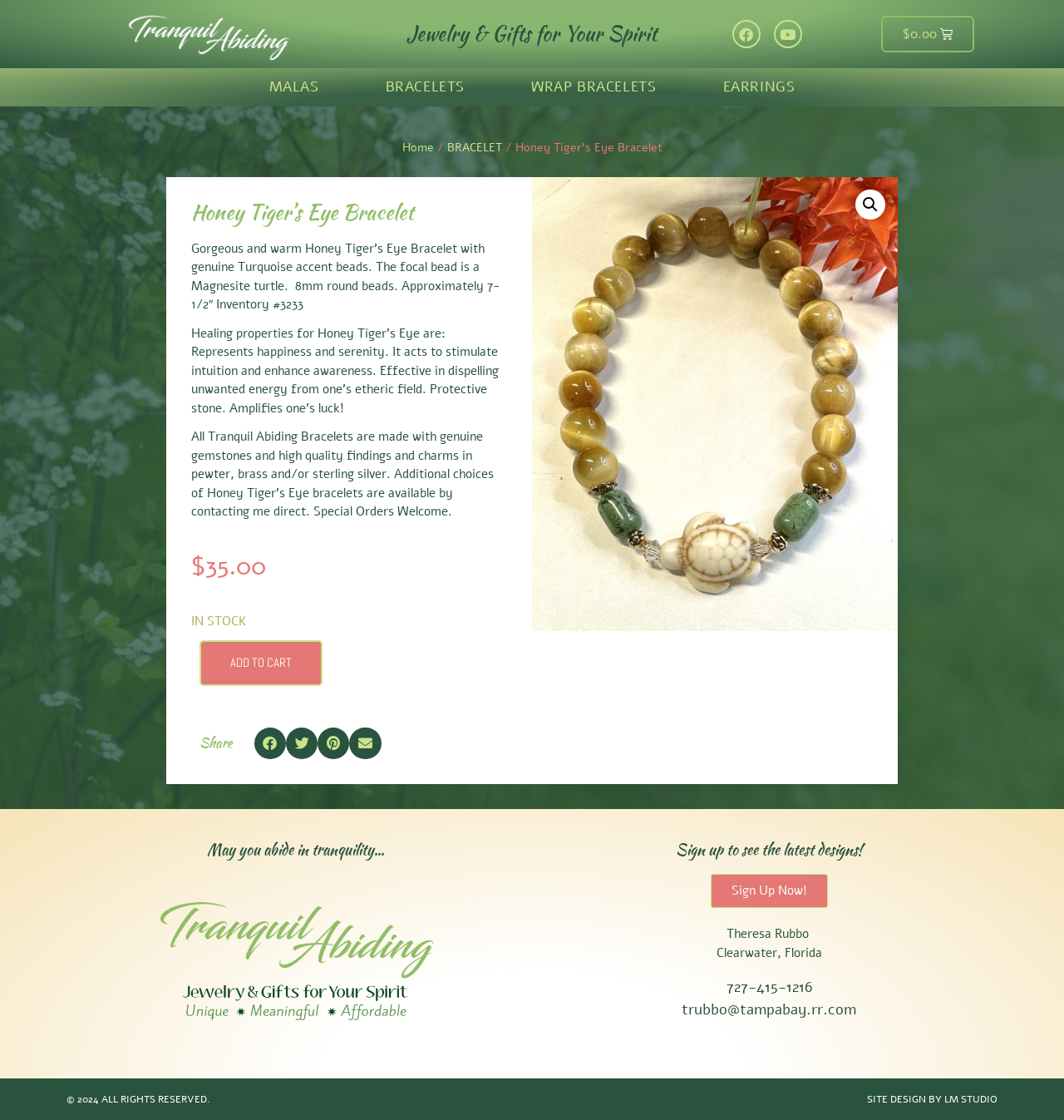What is the material of the findings and charms?
Look at the image and construct a detailed response to the question.

I found the answer by looking at the text 'All Tranquil Abiding Bracelets are made with genuine gemstones and high quality findings and charms in pewter, brass and/or sterling silver.' which indicates the material of the findings and charms.